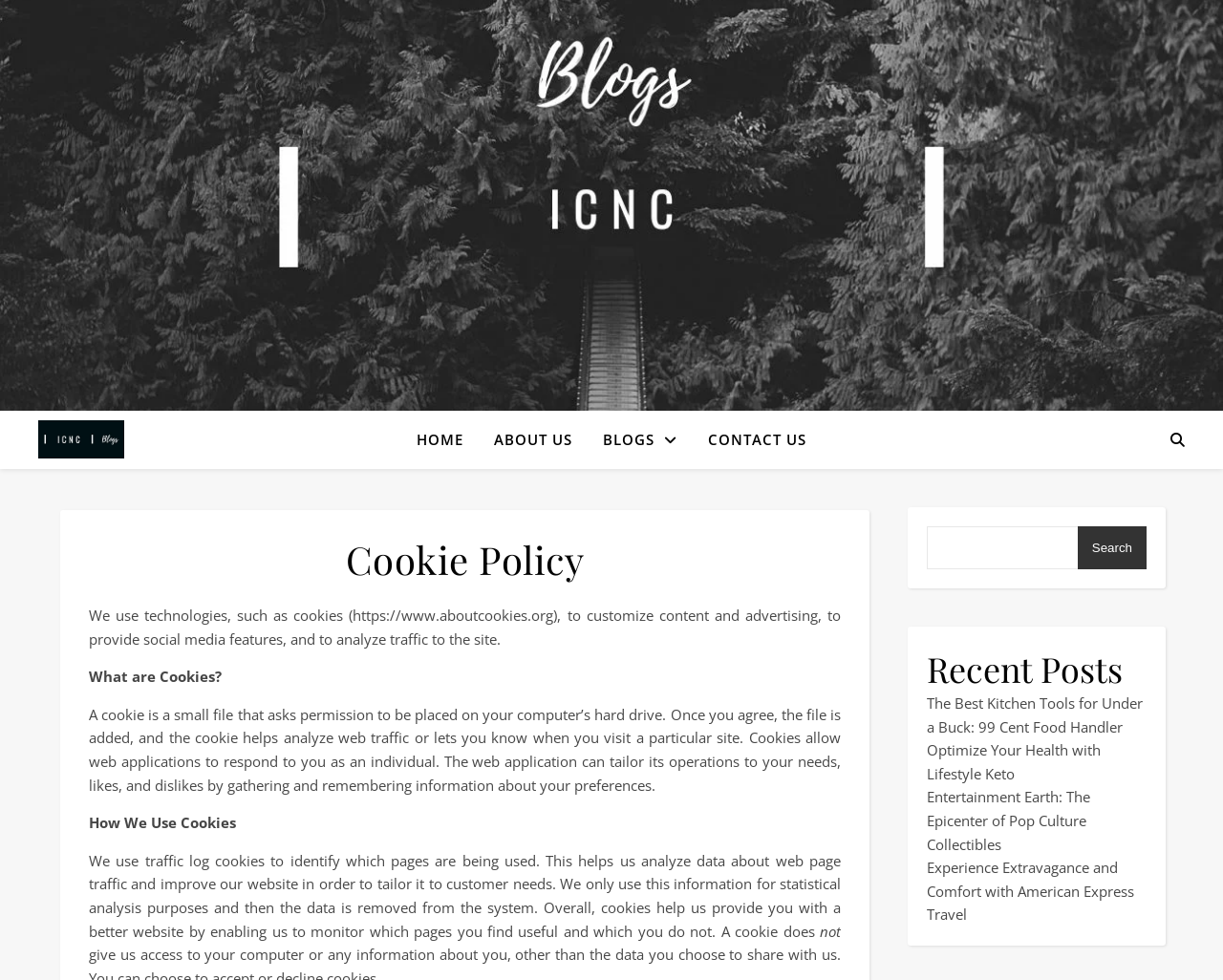How do cookies help the website?
Answer the question with a single word or phrase derived from the image.

By tailoring it to customer needs